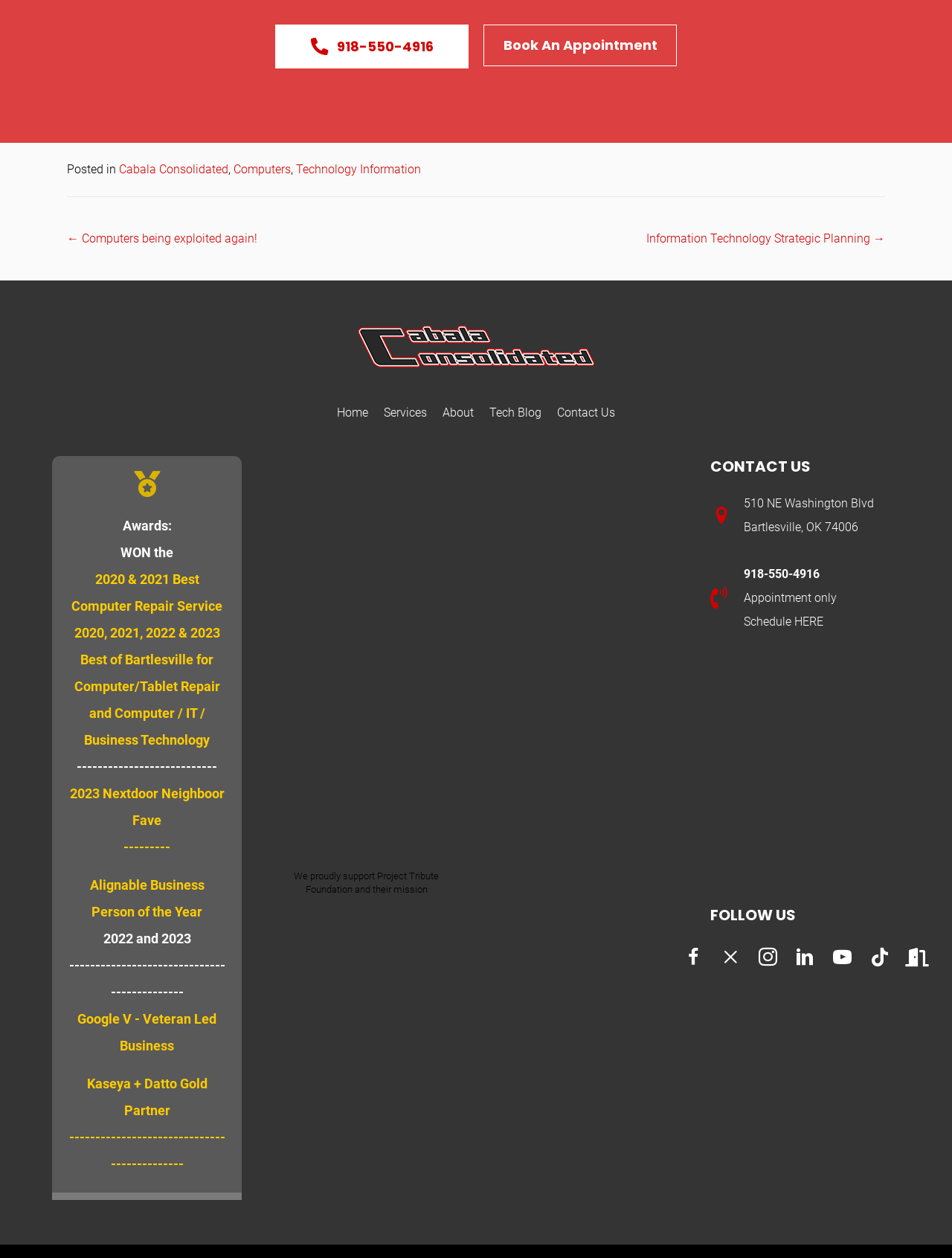Kindly determine the bounding box coordinates for the area that needs to be clicked to execute this instruction: "View address on google map".

[0.781, 0.391, 0.918, 0.429]